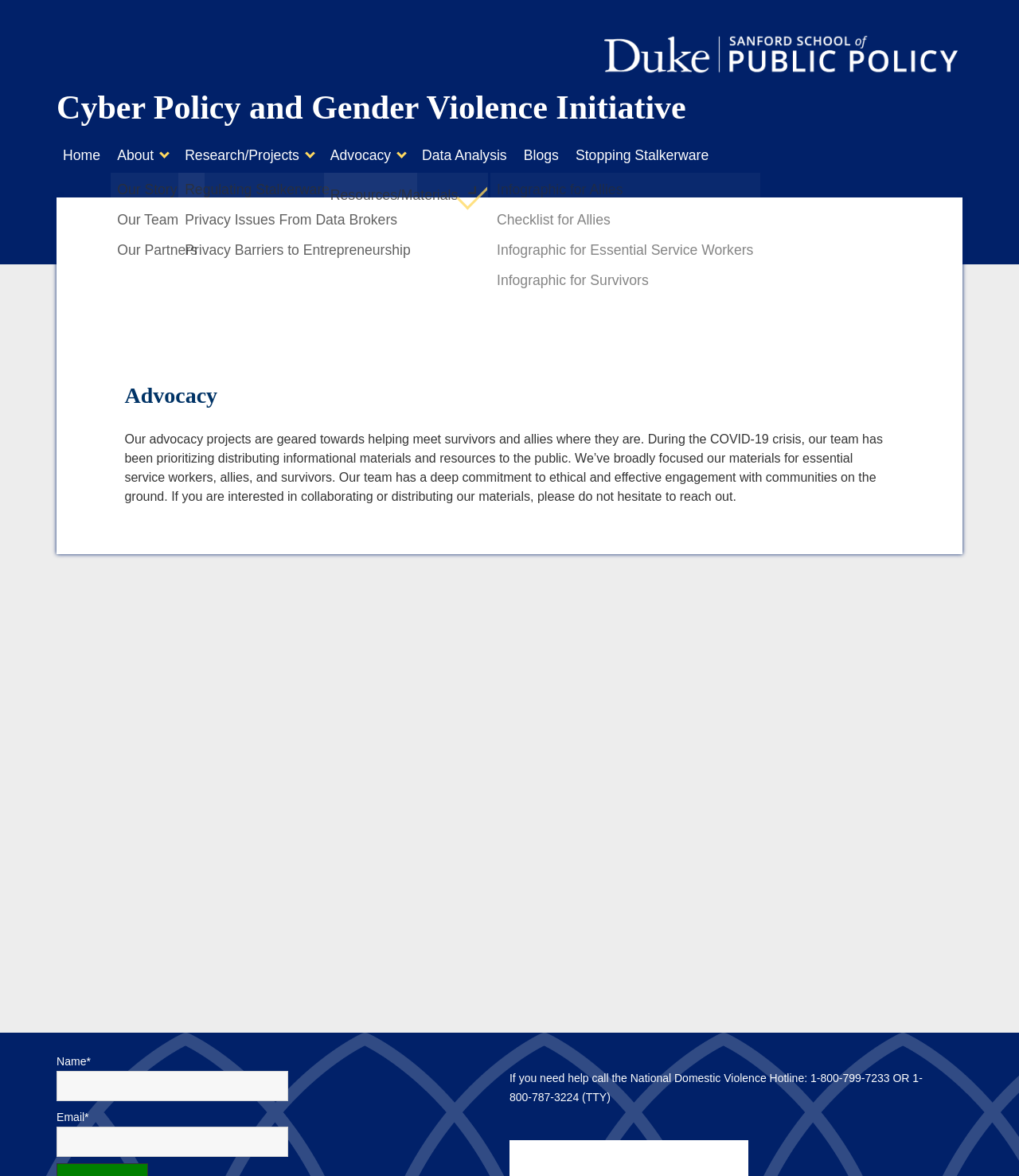What is the required field in the form?
Give a one-word or short phrase answer based on the image.

Name and Email